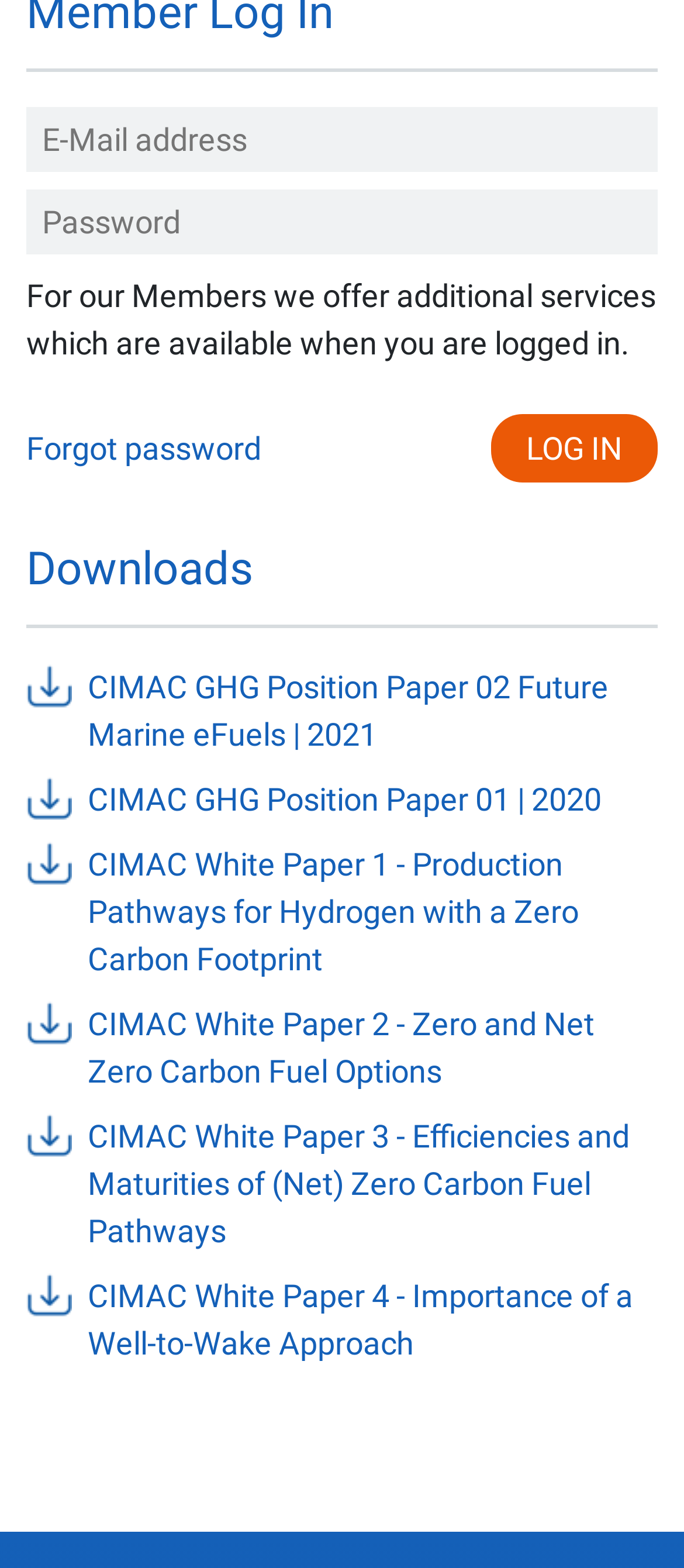Locate the bounding box coordinates of the clickable area to execute the instruction: "Check the calendar for June 2024". Provide the coordinates as four float numbers between 0 and 1, represented as [left, top, right, bottom].

None